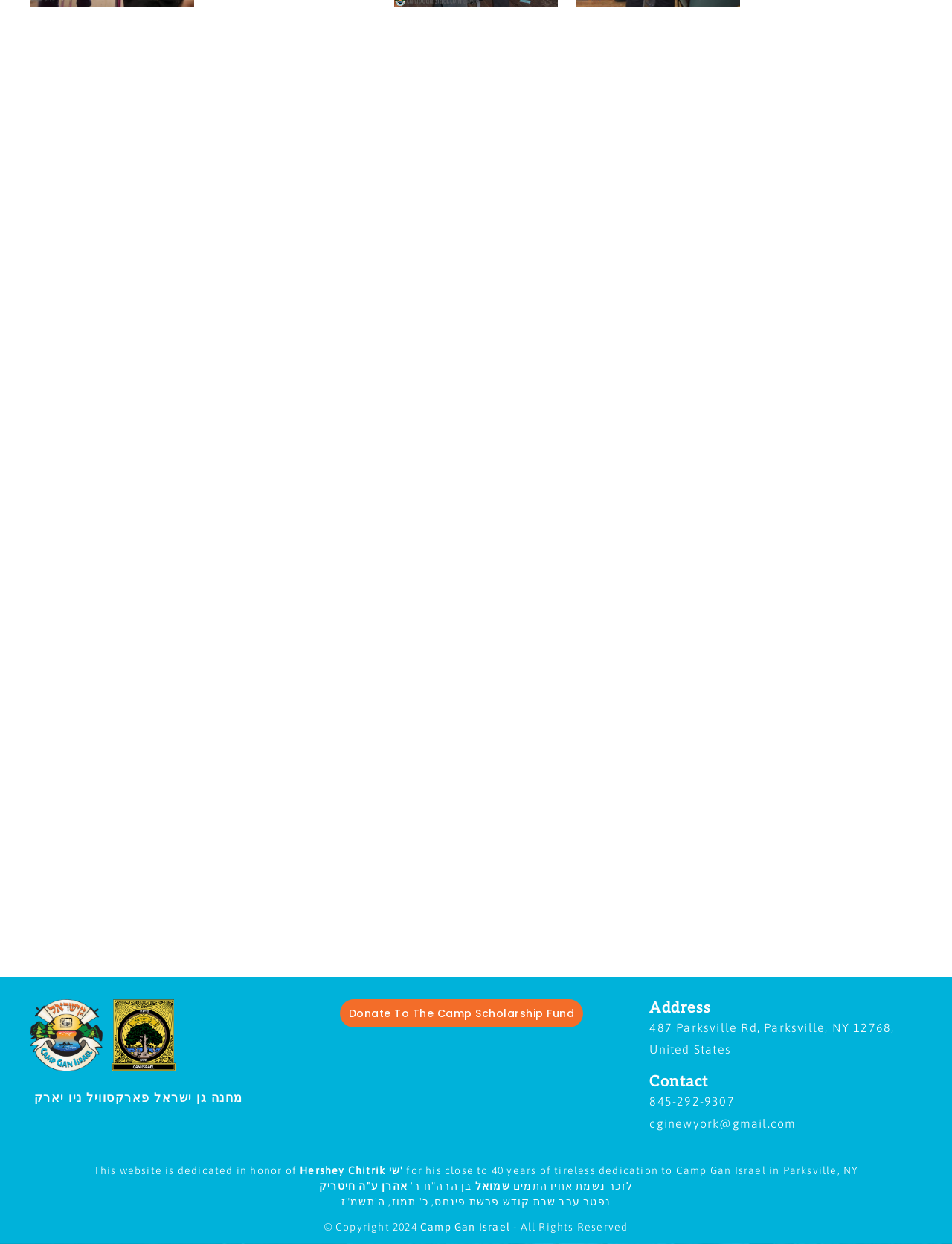Calculate the bounding box coordinates of the UI element given the description: "845-292-9307".

[0.682, 0.88, 0.772, 0.891]